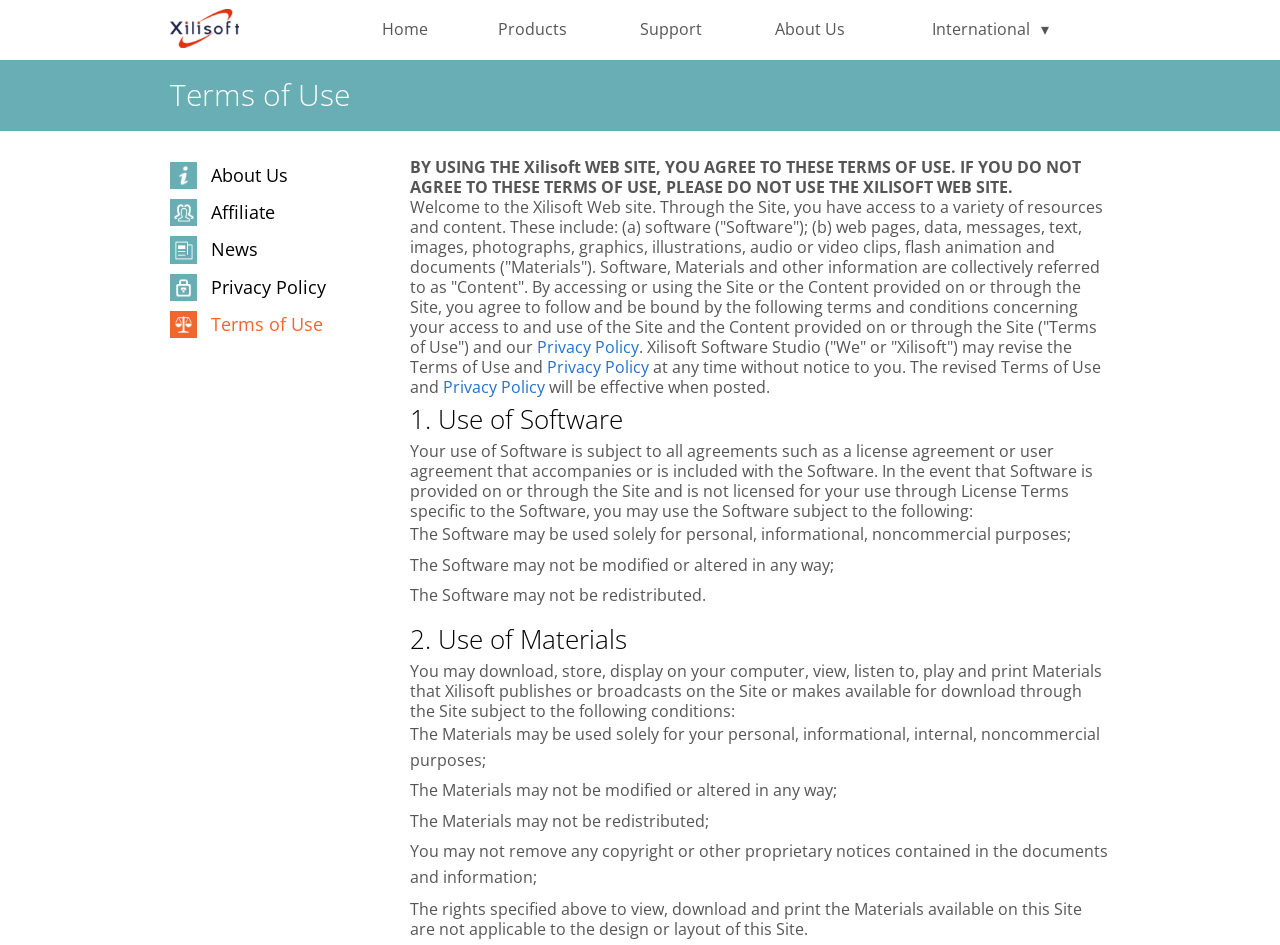What are the types of content available on this website?
Give a one-word or short-phrase answer derived from the screenshot.

Software and Materials